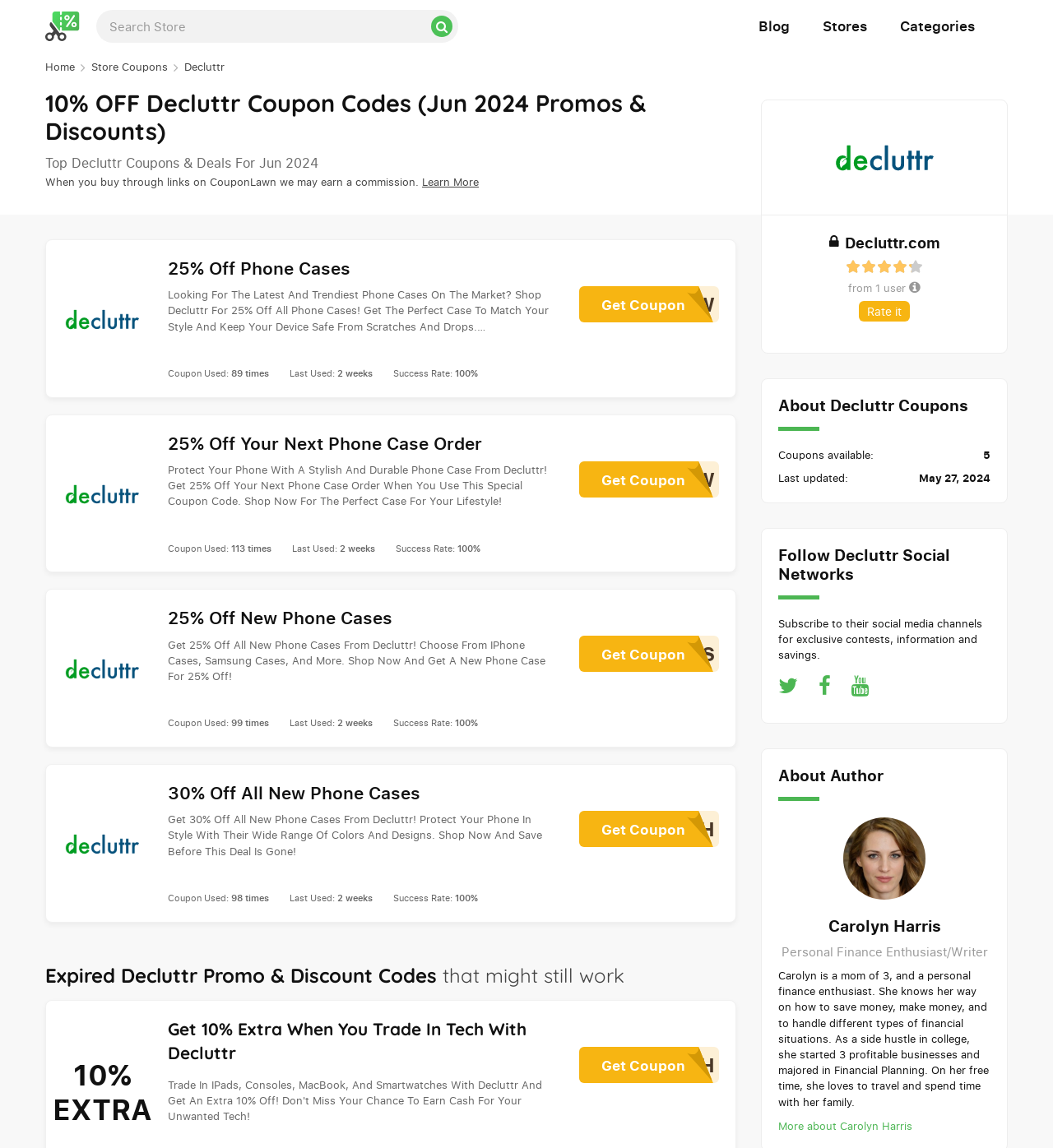Reply to the question below using a single word or brief phrase:
What is the success rate of the 'VNBFJW' coupon?

100%